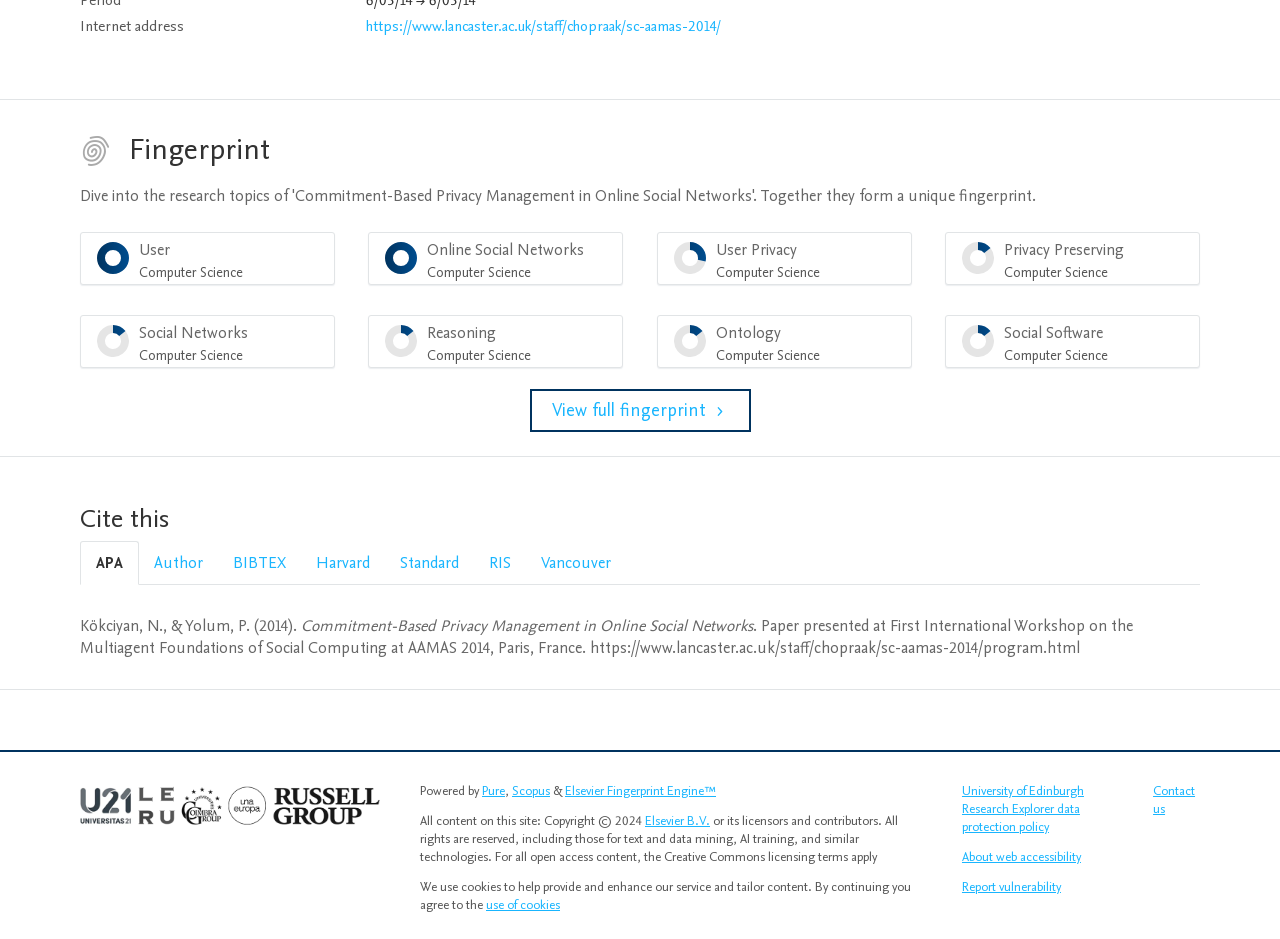What is the URL of the research paper?
Please respond to the question with a detailed and informative answer.

I found the URL of the research paper by looking at the link element with the text 'https://www.lancaster.ac.uk/staff/chopraak/sc-aamas-2014/'. This URL is also mentioned in the gridcell element.